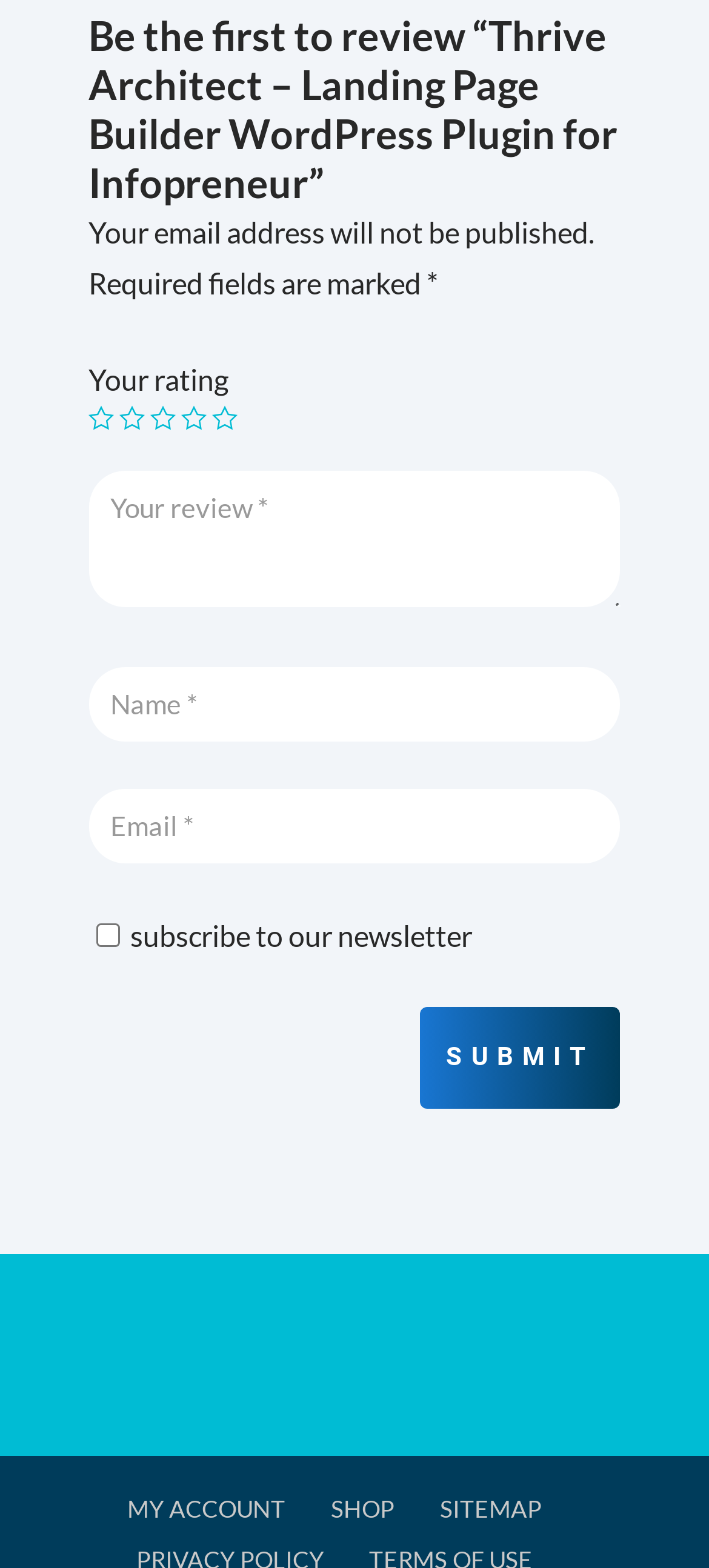What is required to submit a review?
Using the image, respond with a single word or phrase.

Name, Email, Review